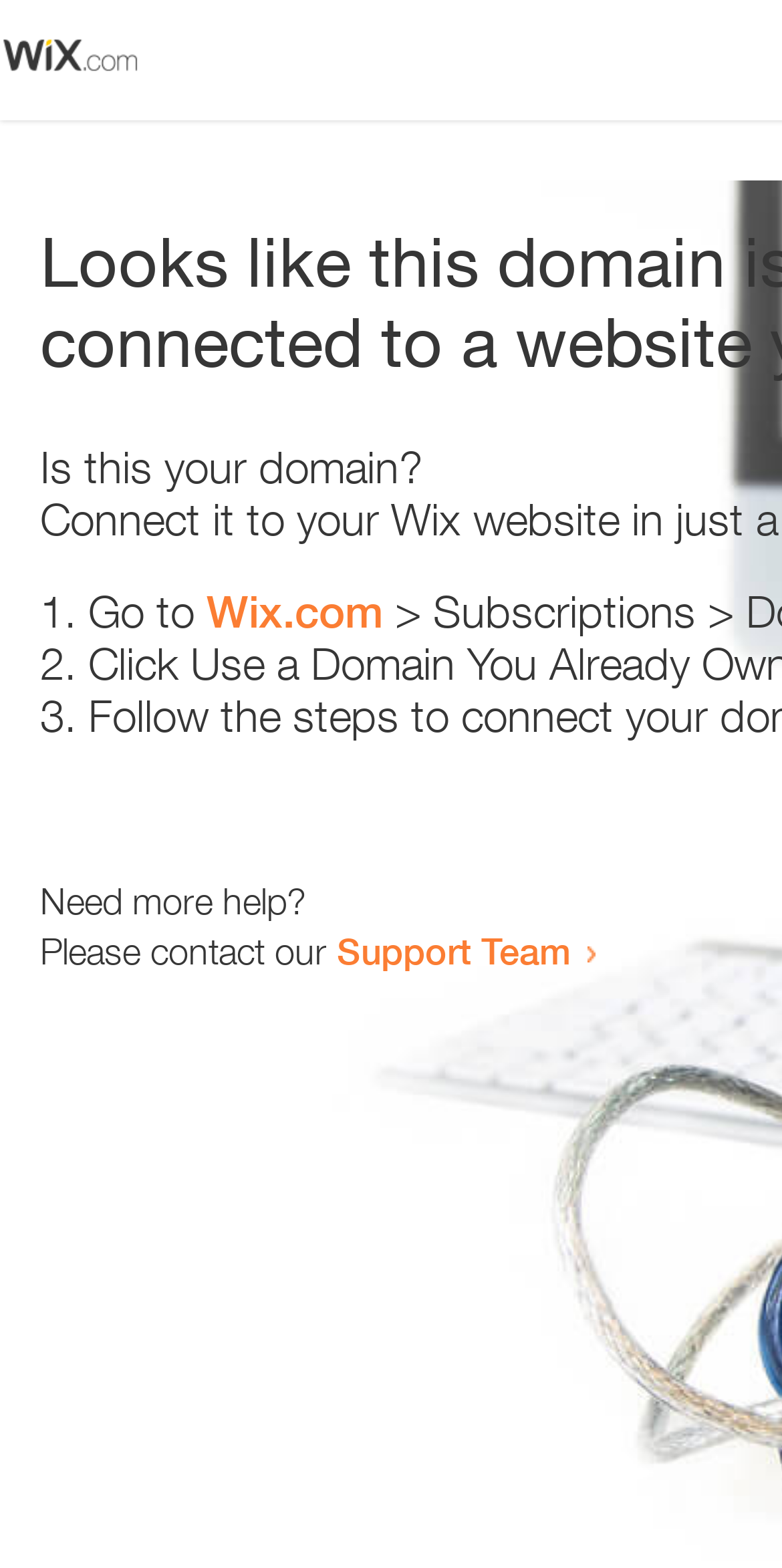Using the webpage screenshot and the element description Wix.com, determine the bounding box coordinates. Specify the coordinates in the format (top-left x, top-left y, bottom-right x, bottom-right y) with values ranging from 0 to 1.

[0.264, 0.373, 0.49, 0.407]